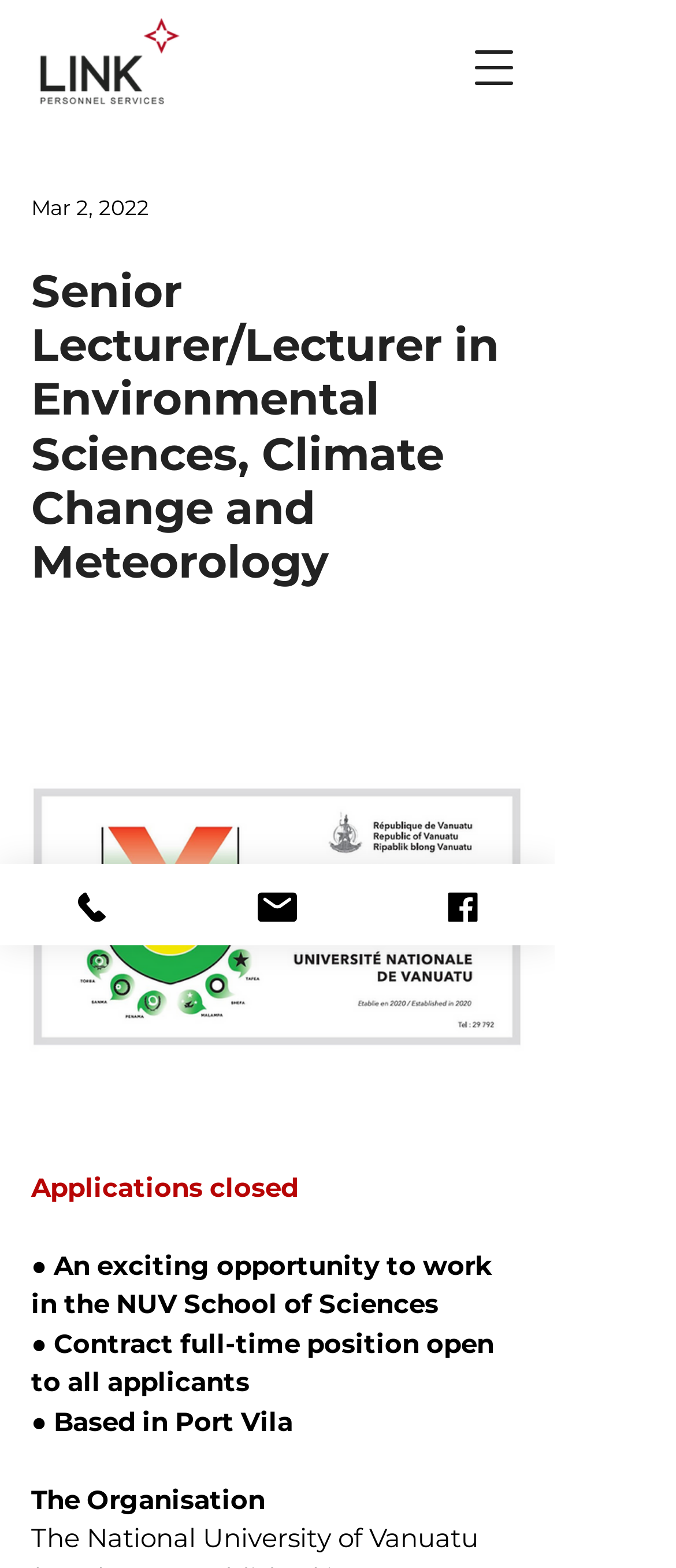Offer an in-depth caption of the entire webpage.

The webpage appears to be a job posting for a Senior Lecturer/Lecturer in Environmental Sciences, Climate Change, and Meteorology at the National University of Vanuatu. 

At the top right corner, there is a button to open the navigation menu. On the top left, there is a link to Link Personnel Services Vanuatu Recruitment Agency, accompanied by their logo. Below the logo, there is a date "Mar 2, 2022". 

The main content of the job posting is divided into two sections. The first section has a heading with the job title, followed by a button and four lines of text. The text indicates that the applications are closed, and provides a brief description of the job opportunity, including the contract type and location. 

The second section, labeled "The Organisation", is likely to provide more information about the National University of Vanuatu. 

At the bottom of the page, there are three links to contact the organisation, labeled "Phone", "Email", and "Facebook", each accompanied by an icon.